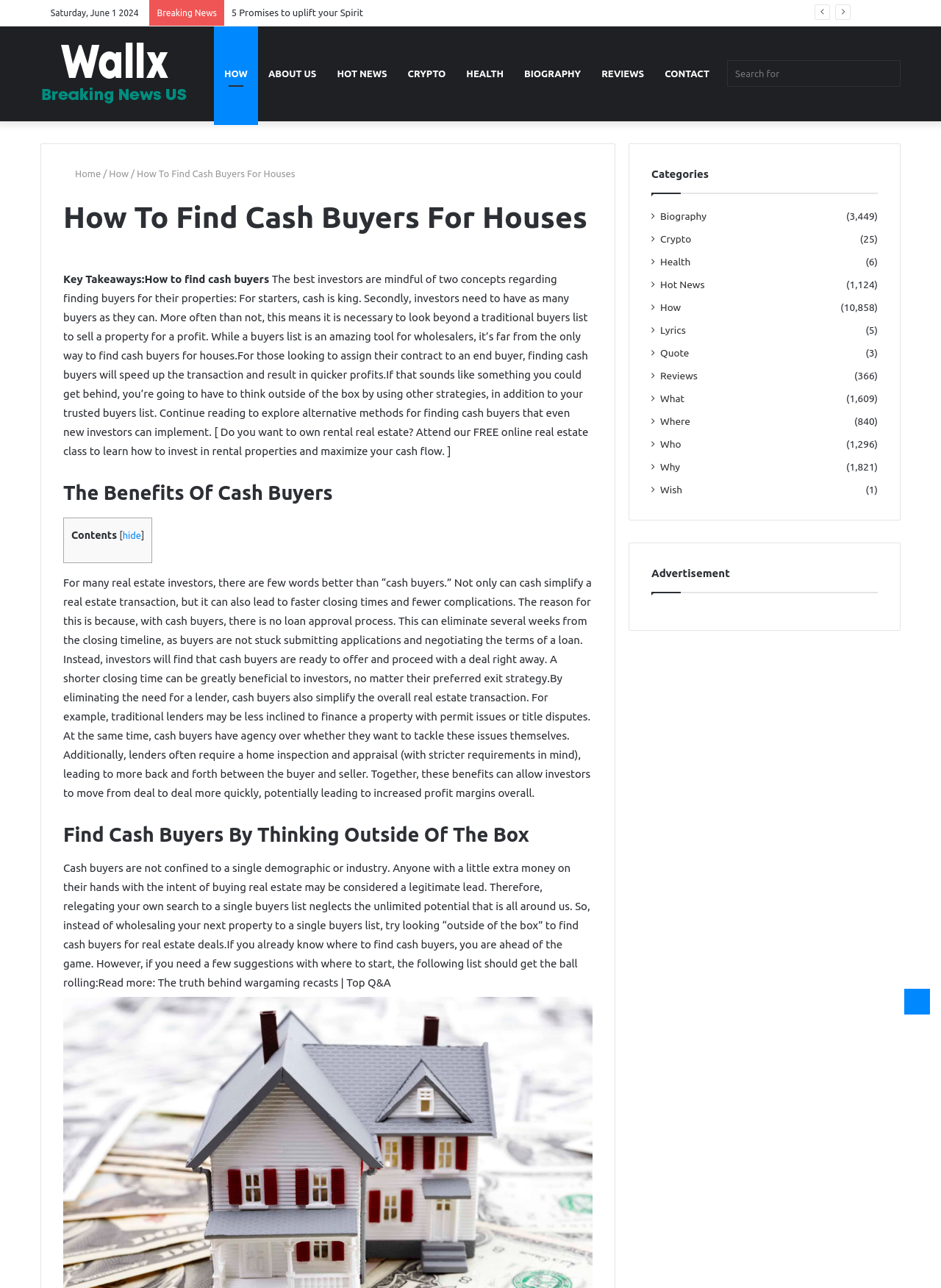Extract the bounding box of the UI element described as: "Wish".

[0.702, 0.374, 0.725, 0.386]